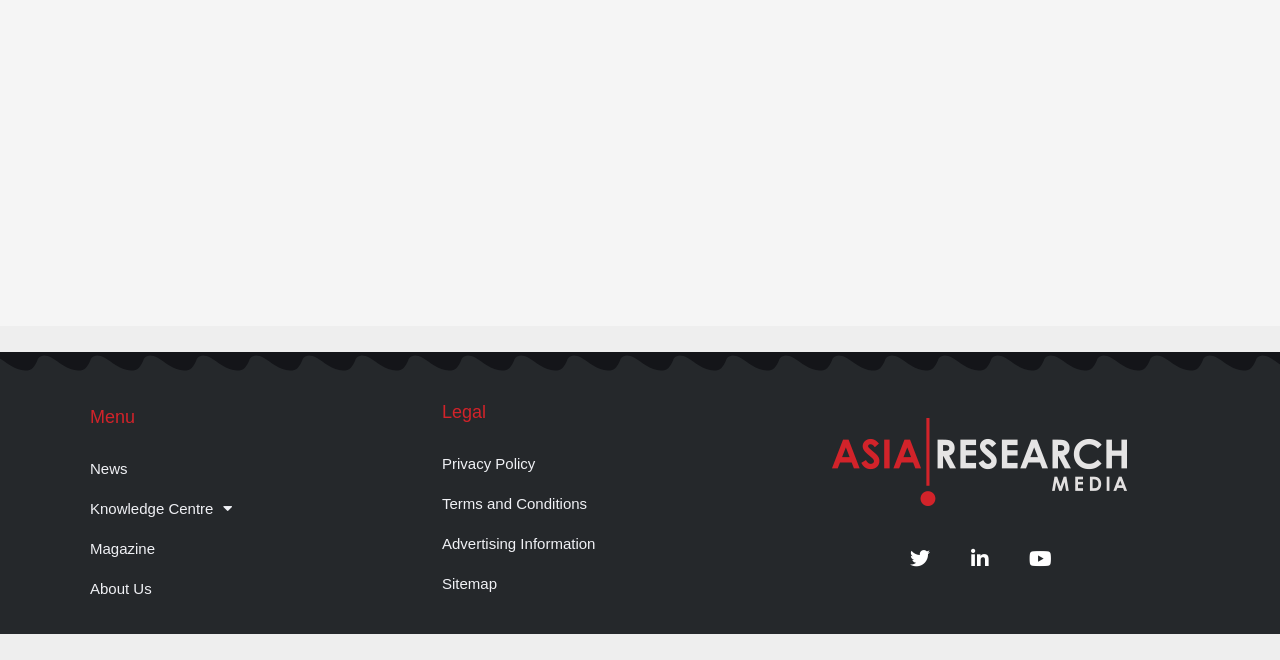Using the provided description: "Finding truth", find the bounding box coordinates of the corresponding UI element. The output should be four float numbers between 0 and 1, in the format [left, top, right, bottom].

None